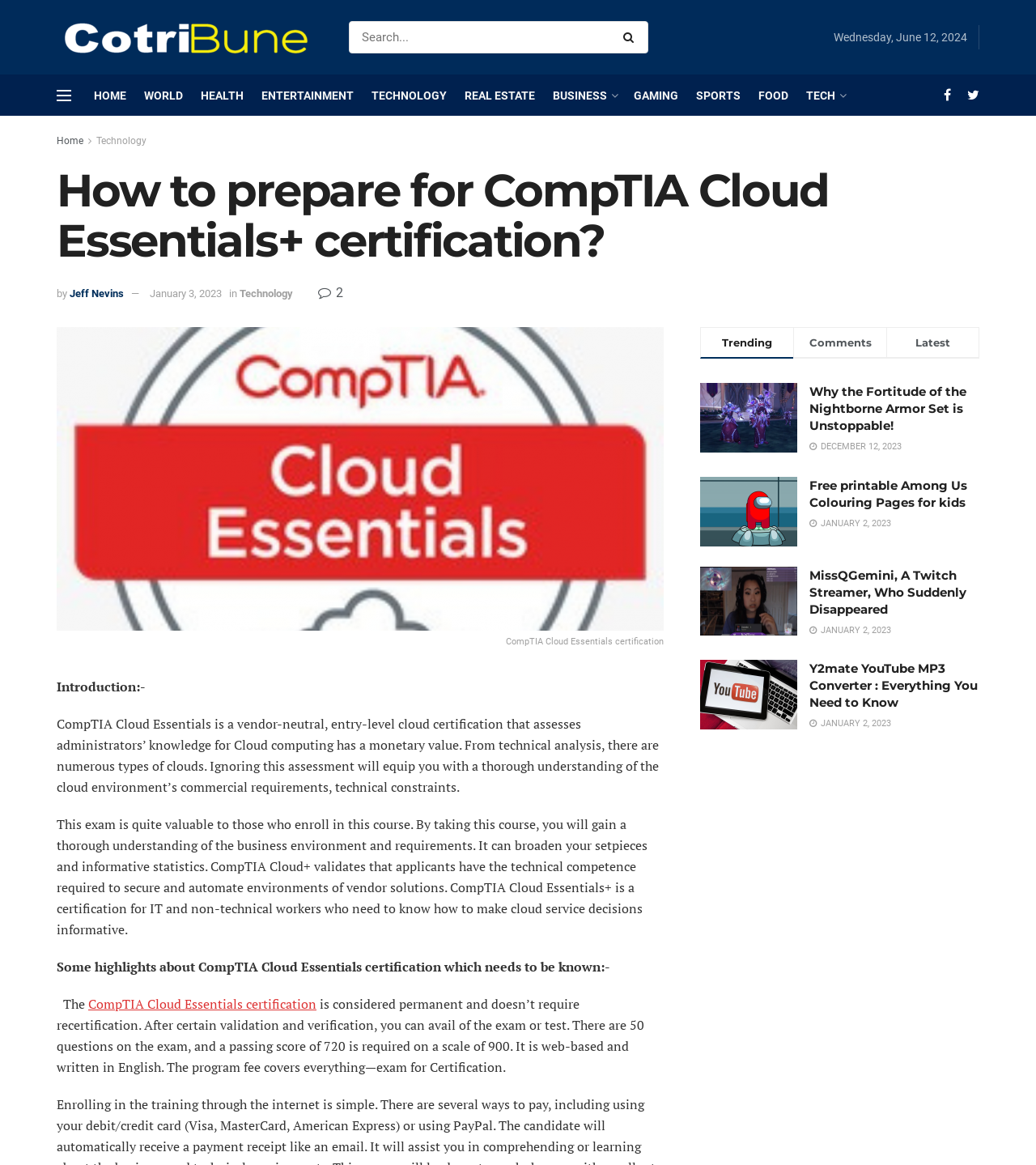Pinpoint the bounding box coordinates of the area that should be clicked to complete the following instruction: "Visit the Technology page". The coordinates must be given as four float numbers between 0 and 1, i.e., [left, top, right, bottom].

[0.093, 0.116, 0.141, 0.126]